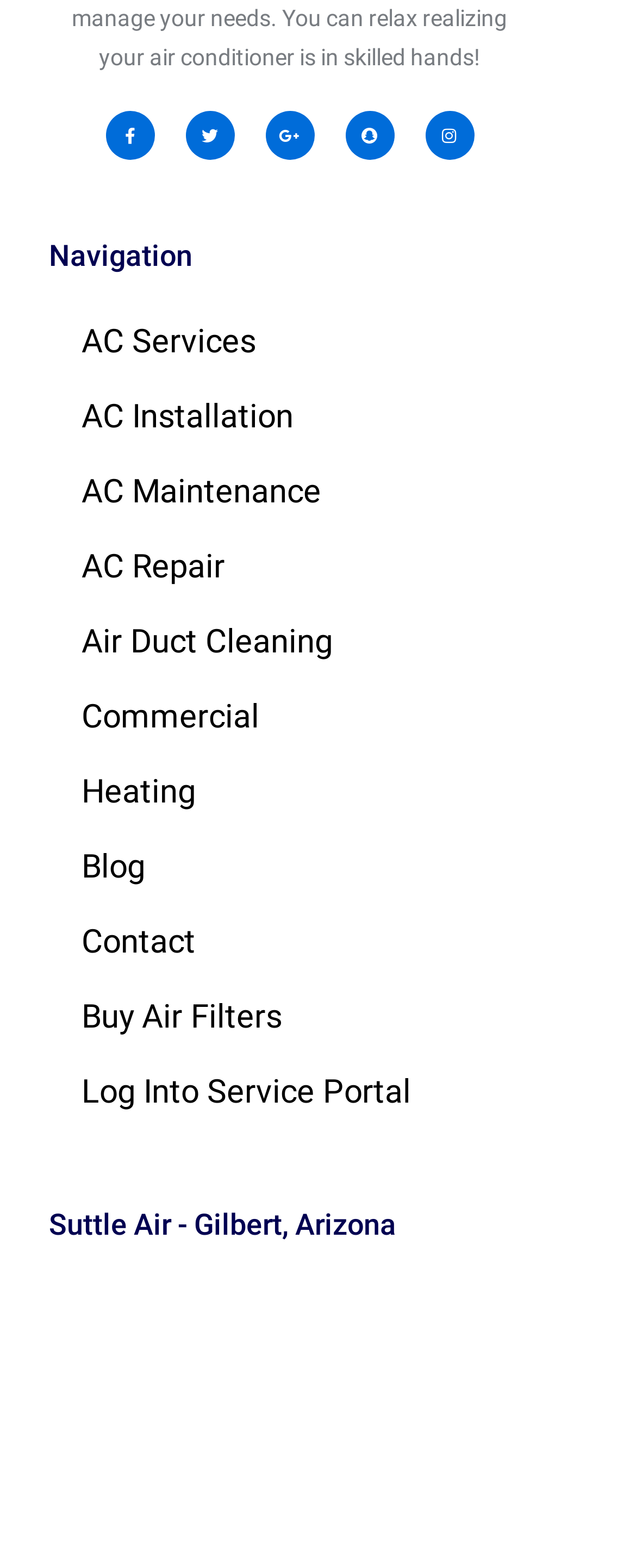Determine the bounding box coordinates (top-left x, top-left y, bottom-right x, bottom-right y) of the UI element described in the following text: Buy Air Filters

[0.077, 0.624, 0.923, 0.672]